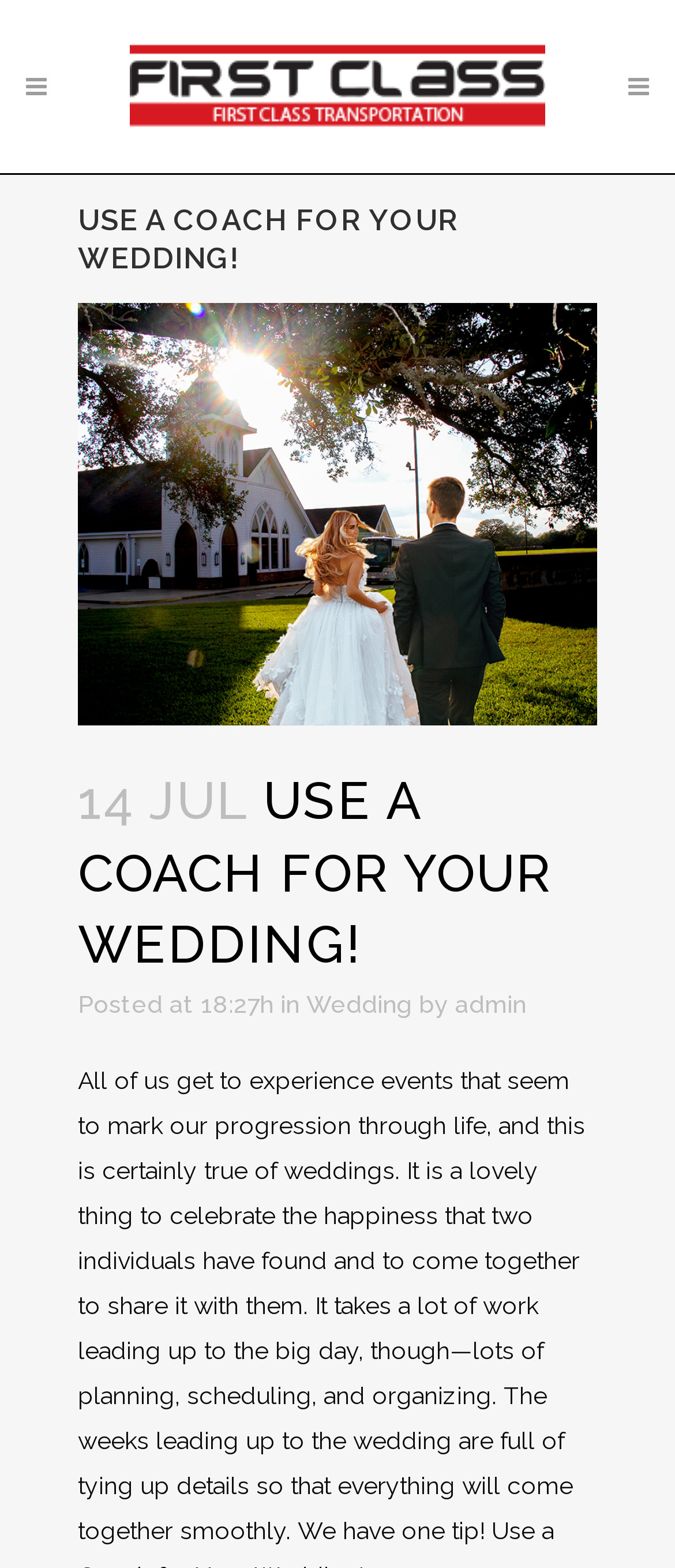What is the logo of the website?
Please answer the question with as much detail as possible using the screenshot.

The logo of the website is an image element located at the top left corner of the webpage, which is a link with the text 'Logo'.